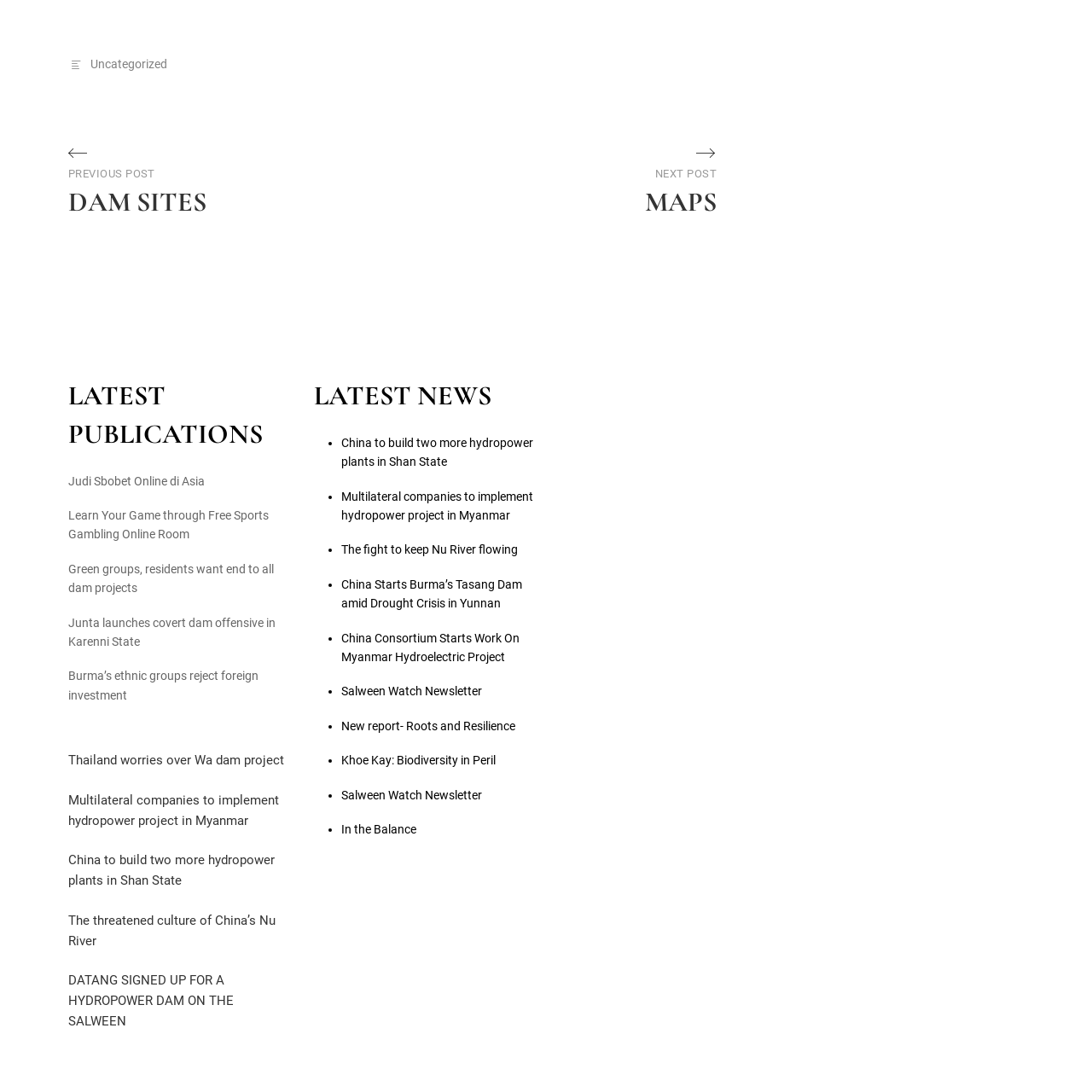How many latest news items are listed?
From the image, provide a succinct answer in one word or a short phrase.

10